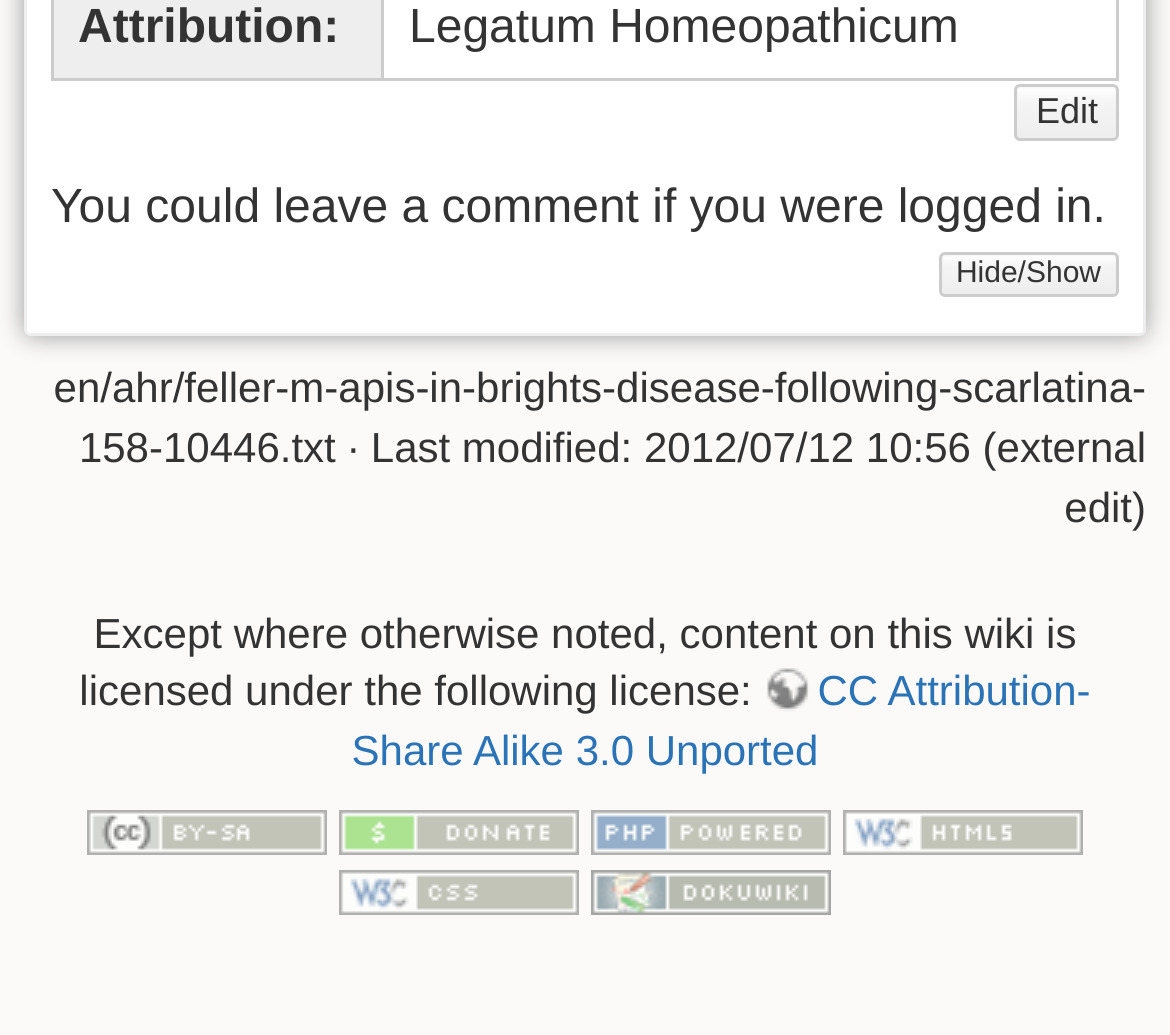How many links are there at the bottom of the page?
Provide an in-depth answer to the question, covering all aspects.

I counted the number of link elements at the bottom of the page, which are 'CC Attribution-Share Alike 3.0 Unported', 'Donate', 'Powered by PHP', 'Valid HTML5', and 'Valid CSS'. Each of these links has an associated image element.